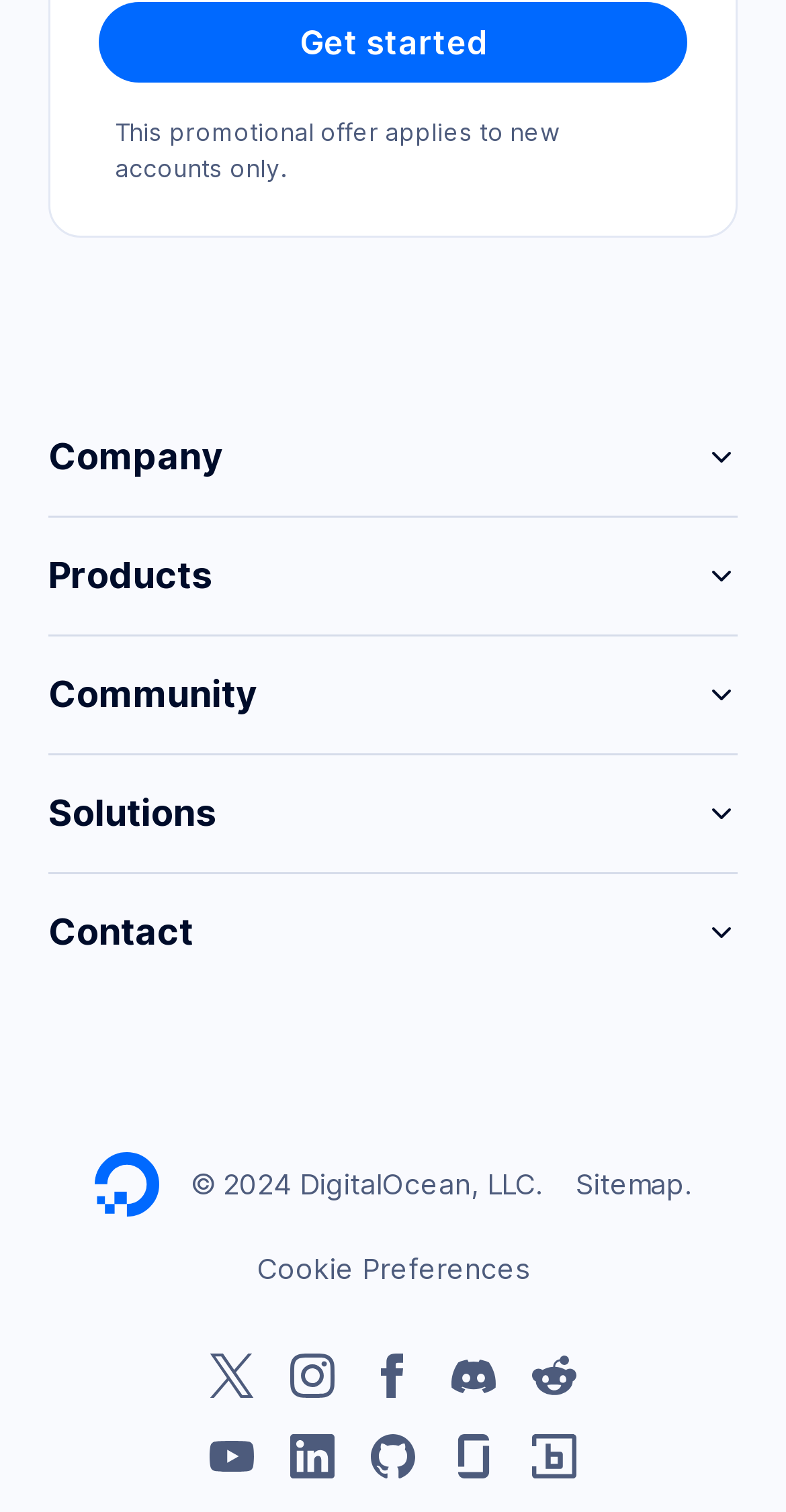Please answer the following question using a single word or phrase: 
How many social media links are there?

9